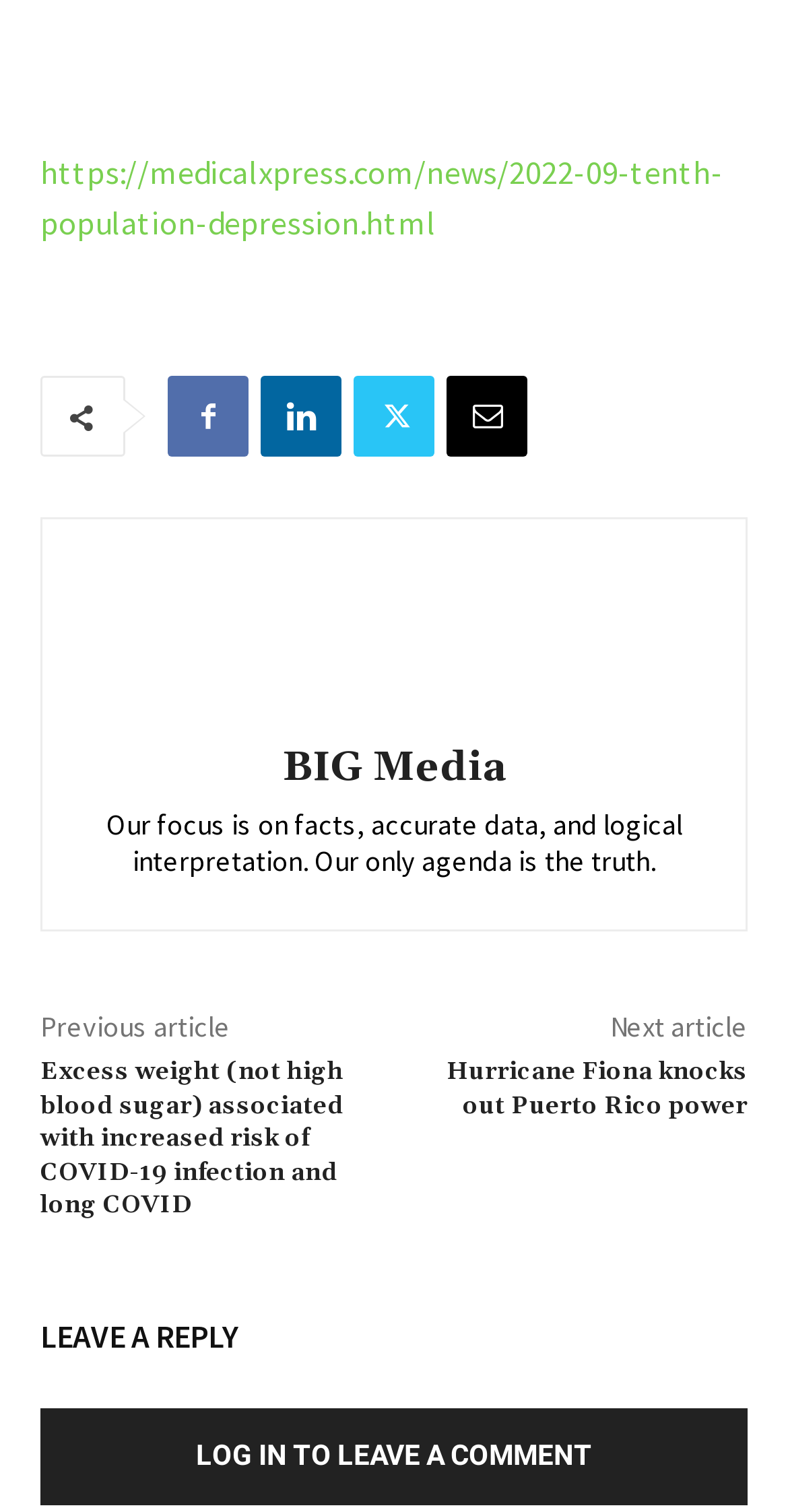Please identify the bounding box coordinates of the element that needs to be clicked to execute the following command: "read the news about Hurricane Fiona". Provide the bounding box using four float numbers between 0 and 1, formatted as [left, top, right, bottom].

[0.567, 0.699, 0.949, 0.741]